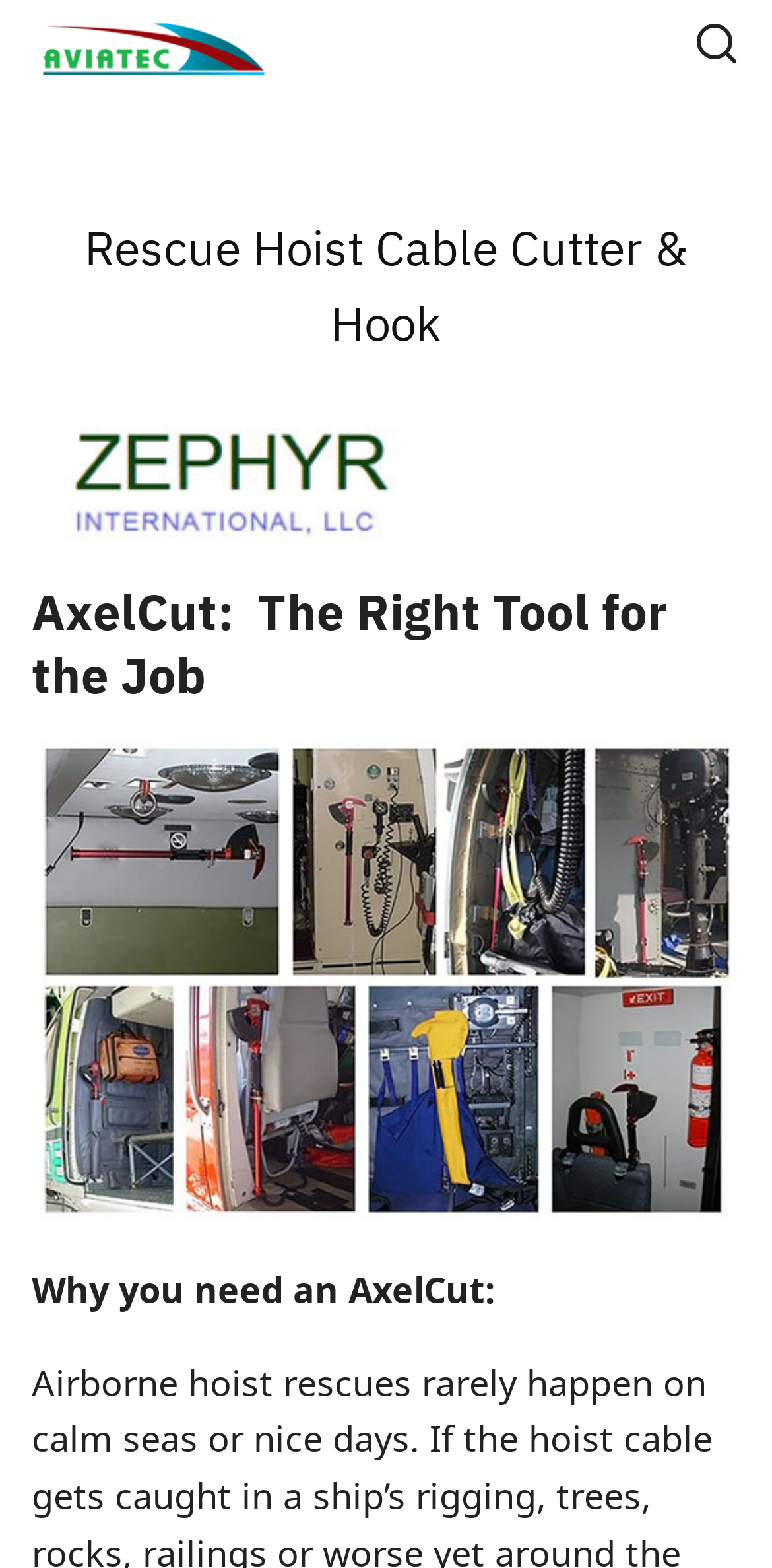Find the bounding box coordinates for the HTML element described in this sentence: "Vision, Mission, Values". Provide the coordinates as four float numbers between 0 and 1, in the format [left, top, right, bottom].

[0.023, 0.184, 0.786, 0.24]